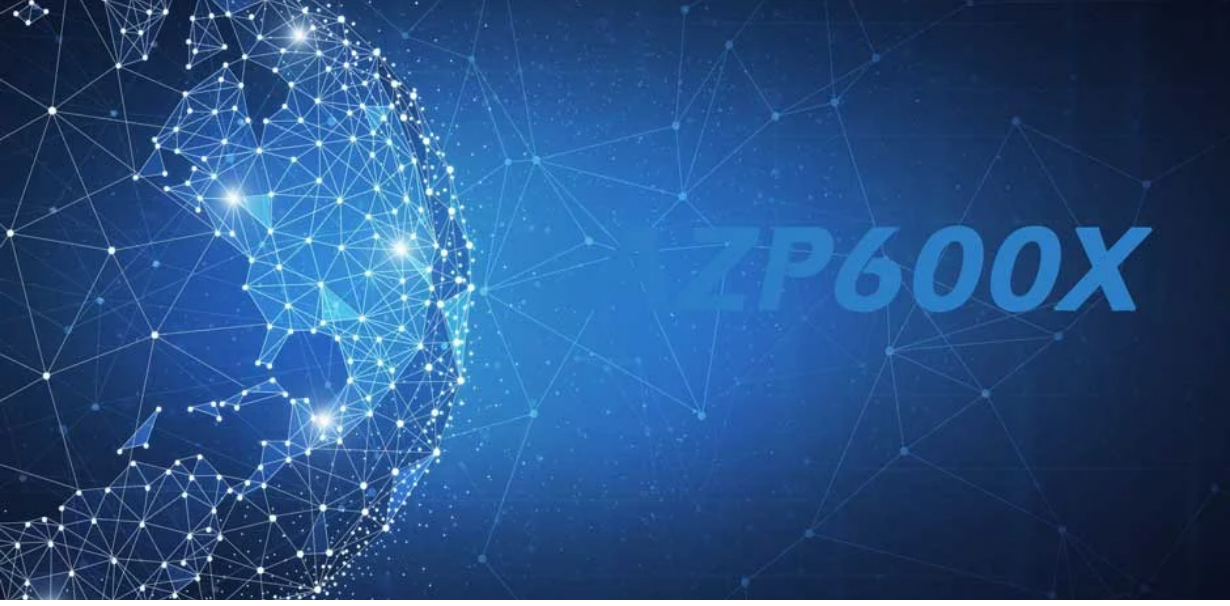Provide a single word or phrase to answer the given question: 
What is the theme of the visual representation?

Innovation, technology